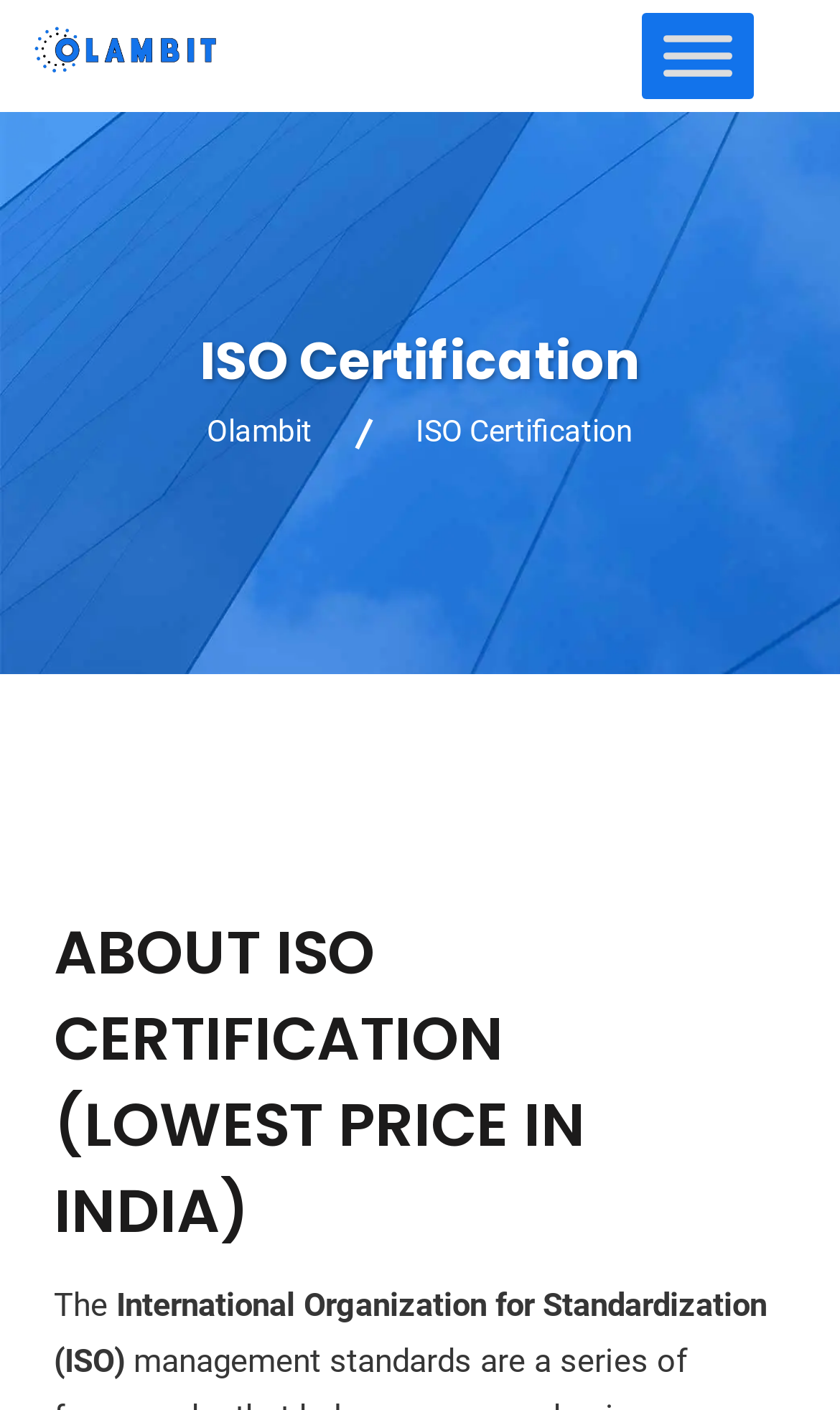Using the given description, provide the bounding box coordinates formatted as (top-left x, top-left y, bottom-right x, bottom-right y), with all values being floating point numbers between 0 and 1. Description: aria-label="Toggle Menu"

[0.79, 0.025, 0.872, 0.054]